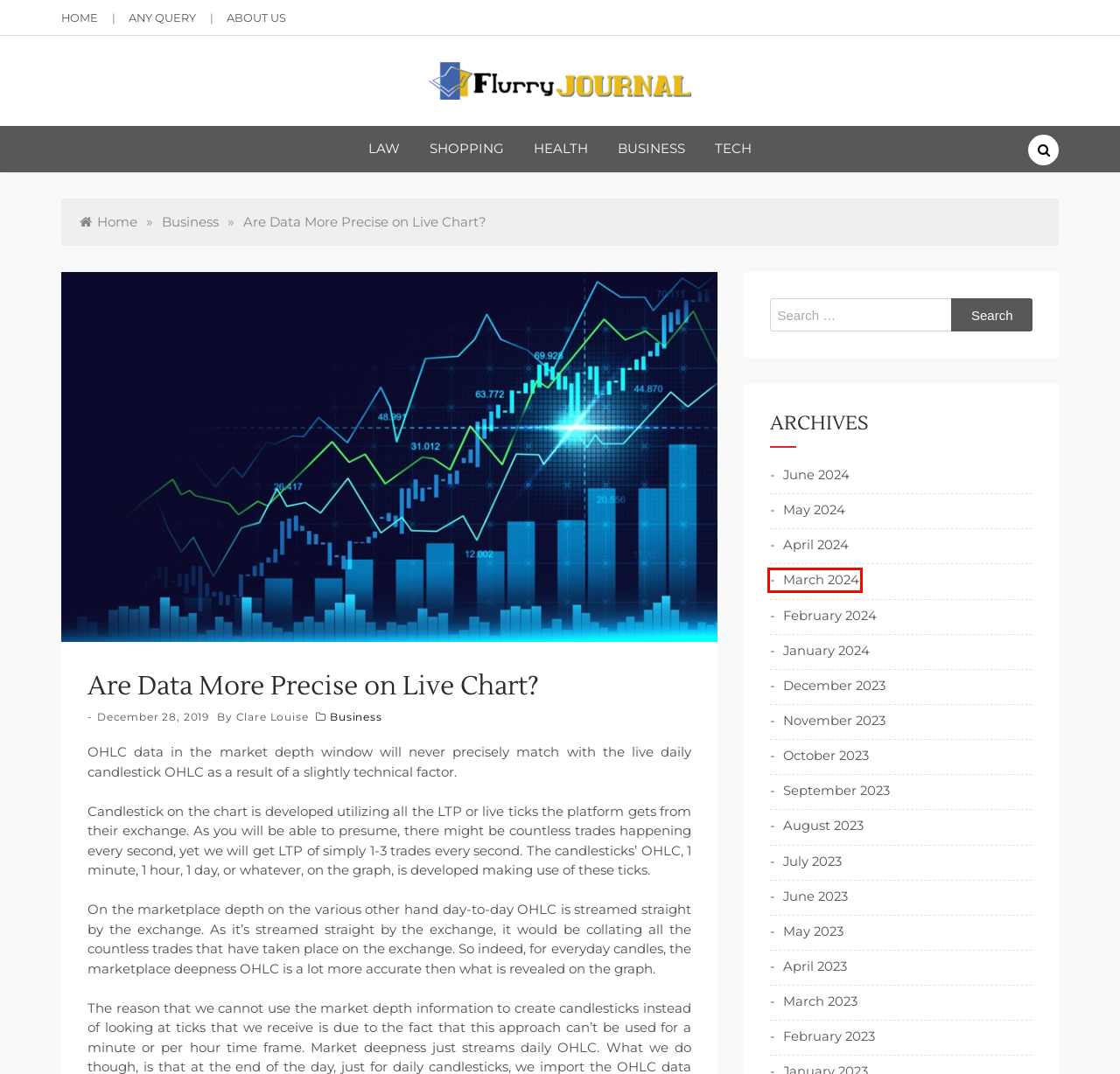A screenshot of a webpage is given with a red bounding box around a UI element. Choose the description that best matches the new webpage shown after clicking the element within the red bounding box. Here are the candidates:
A. March 2024 | Flurry Journal
B. June 2023 | Flurry Journal
C. About Us | Flurry Journal
D. Business Archives | Flurry Journal
E. September 2023 | Flurry Journal
F. May 2024 | Flurry Journal
G. Clare Louise, Author at Flurry Journal
H. October 2023 | Flurry Journal

A